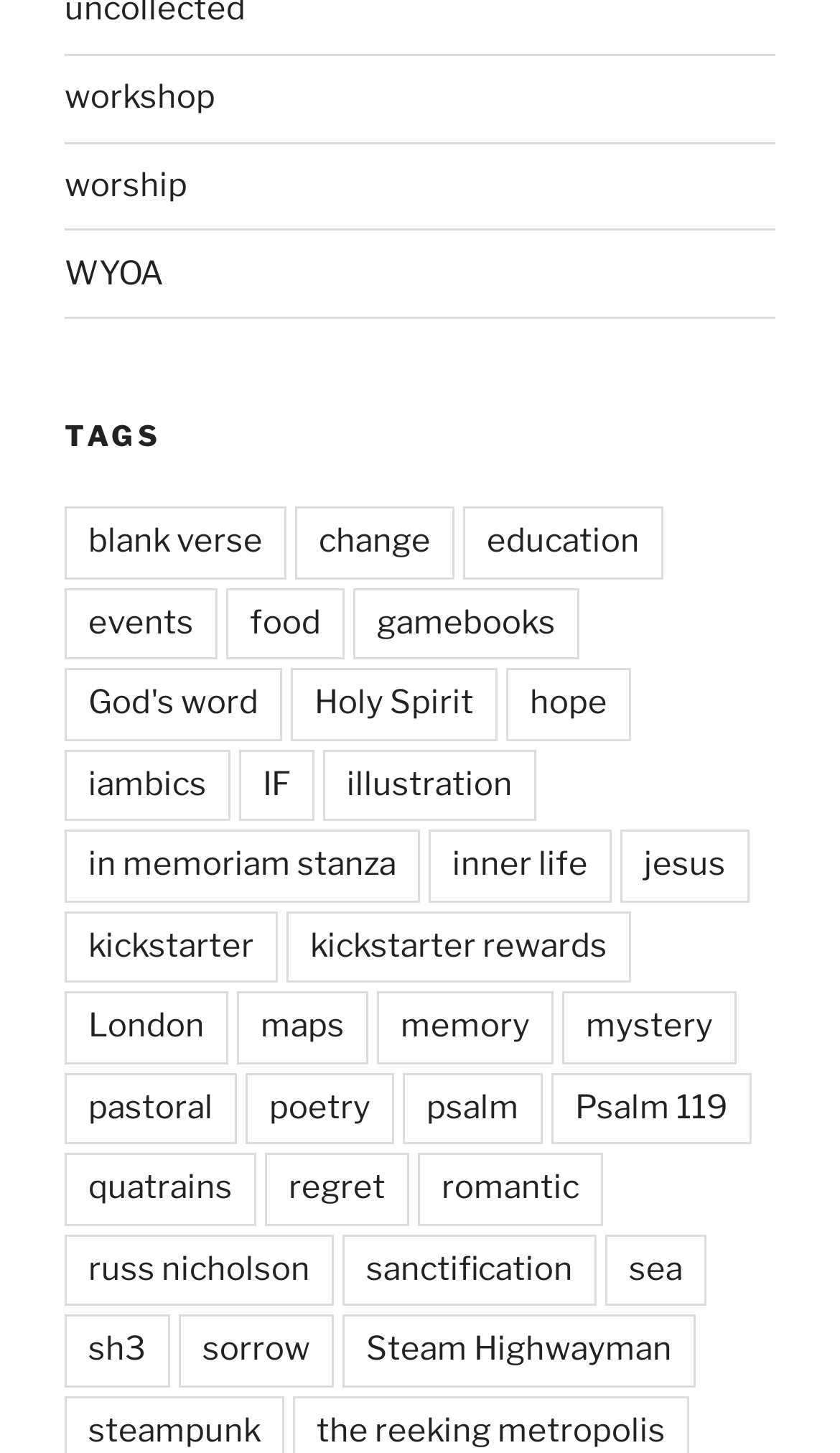Please provide the bounding box coordinates for the element that needs to be clicked to perform the instruction: "visit the 'education' page". The coordinates must consist of four float numbers between 0 and 1, formatted as [left, top, right, bottom].

[0.551, 0.349, 0.79, 0.398]